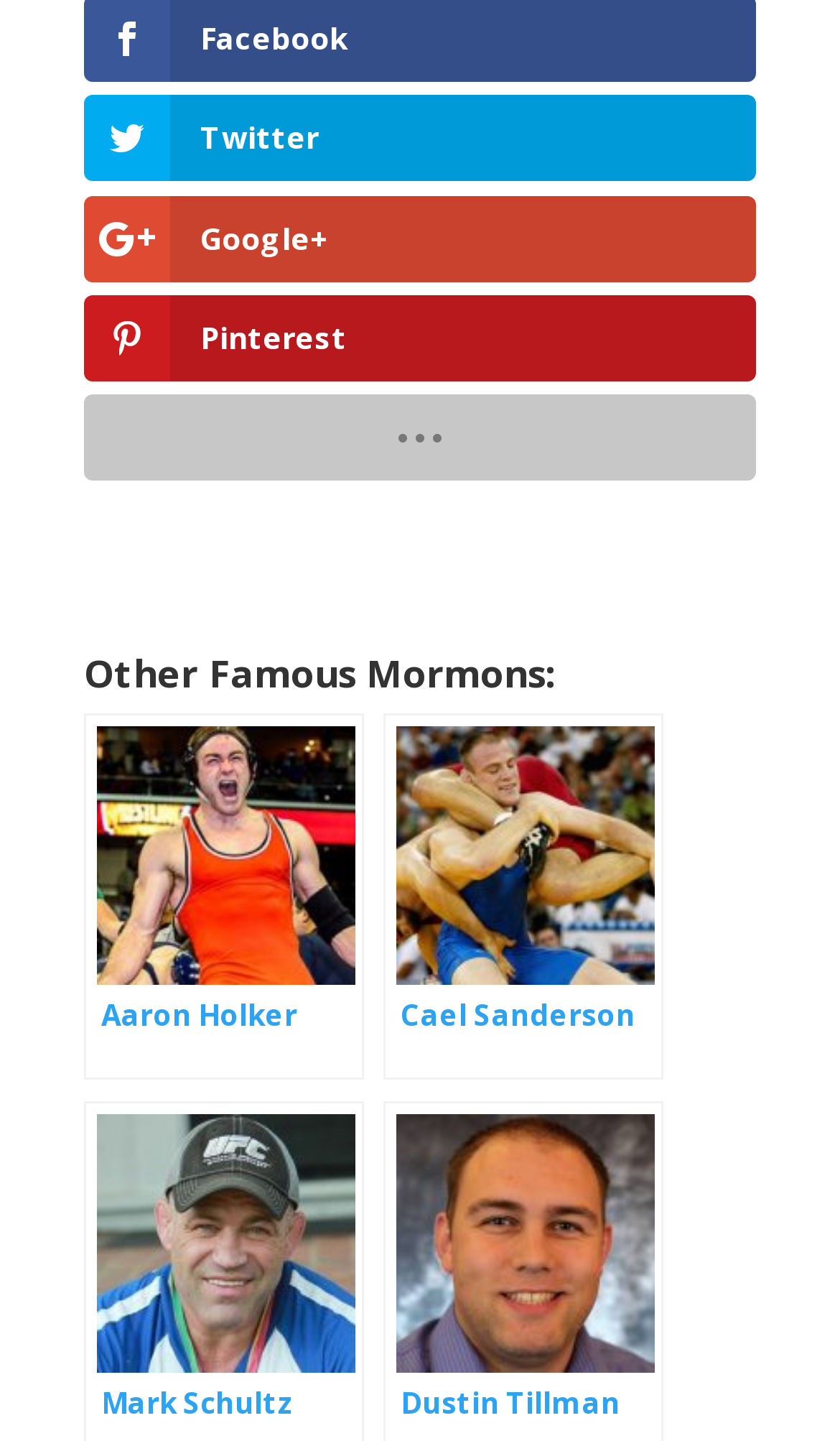How many social media links are there?
Refer to the image and answer the question using a single word or phrase.

4